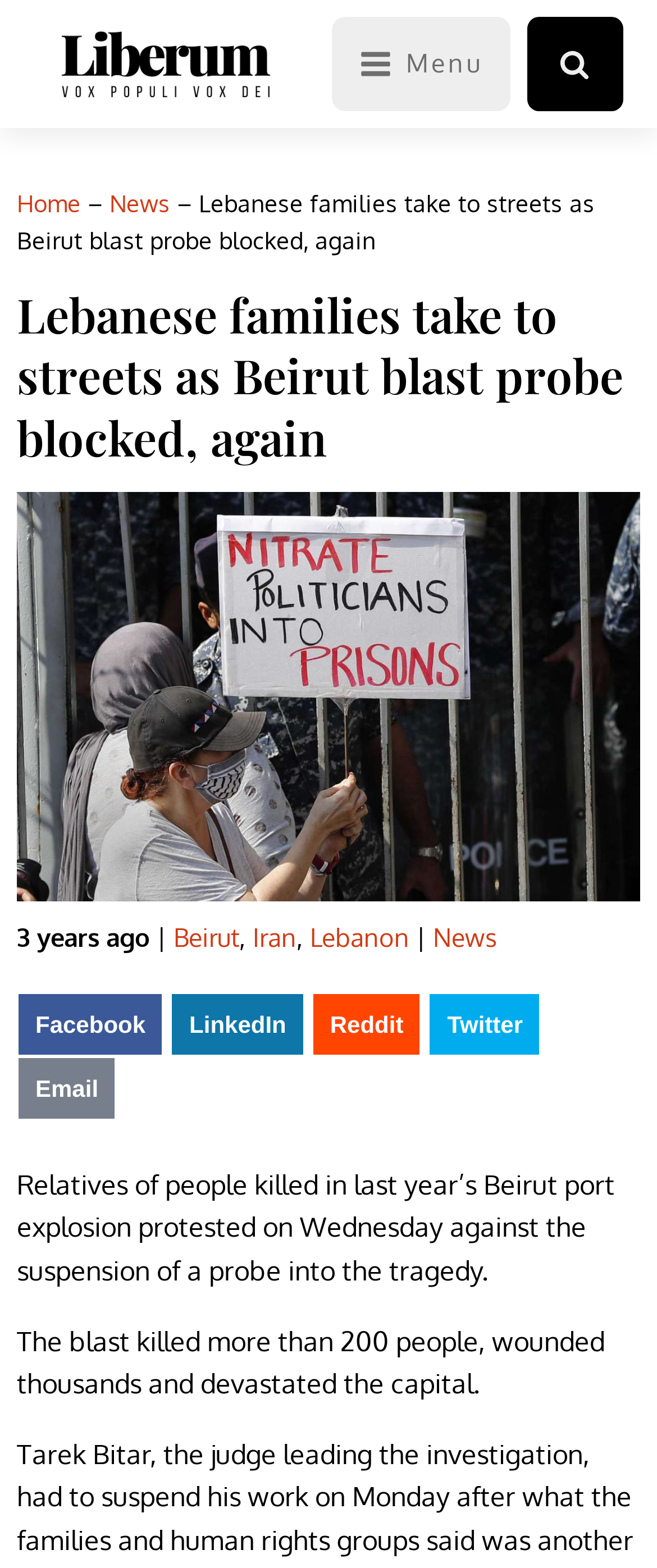Find the bounding box coordinates of the element to click in order to complete this instruction: "Share on Facebook". The bounding box coordinates must be four float numbers between 0 and 1, denoted as [left, top, right, bottom].

[0.028, 0.633, 0.247, 0.672]